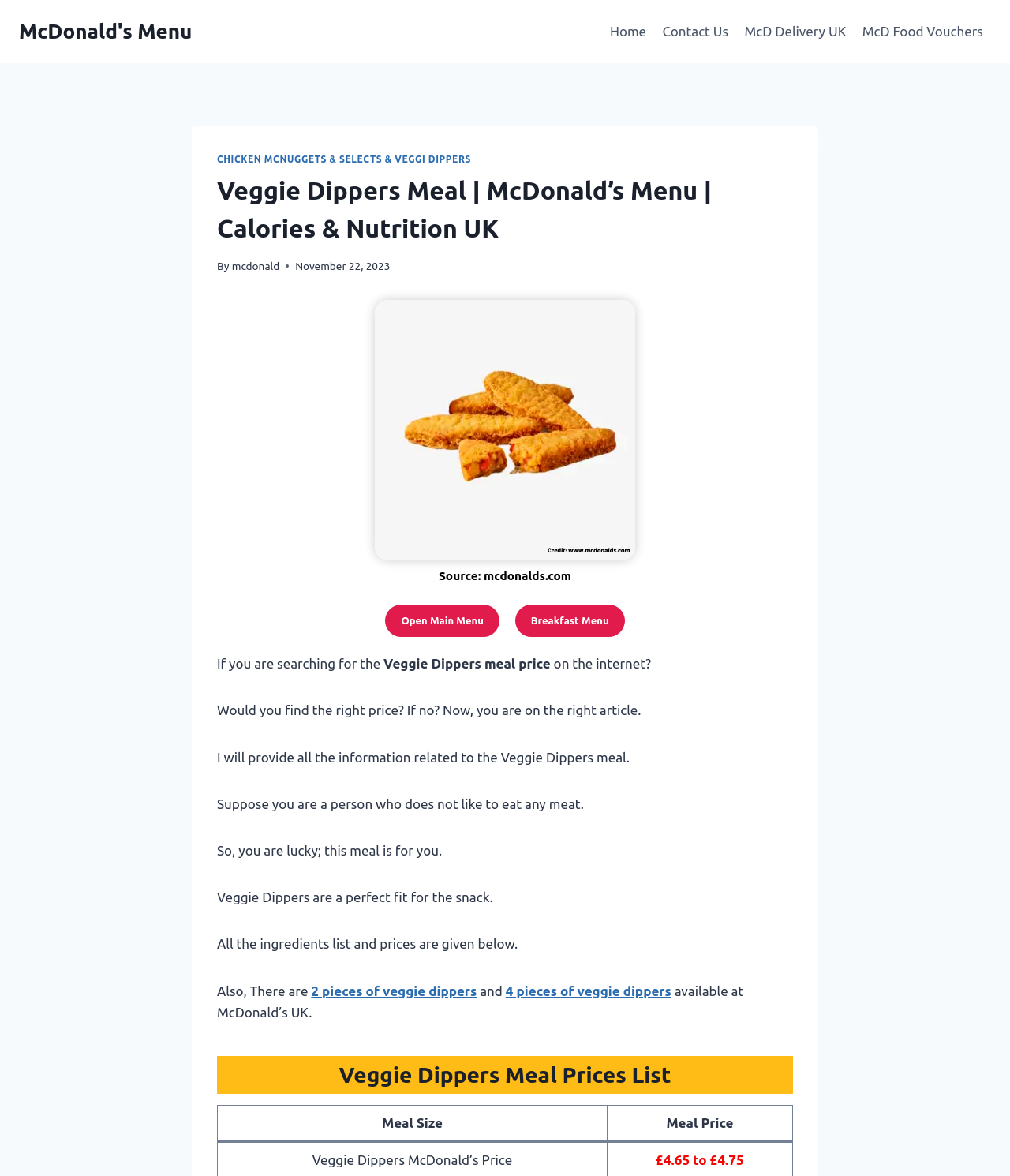What is the name of the menu item being described?
Provide a short answer using one word or a brief phrase based on the image.

Veggie Dippers Meal